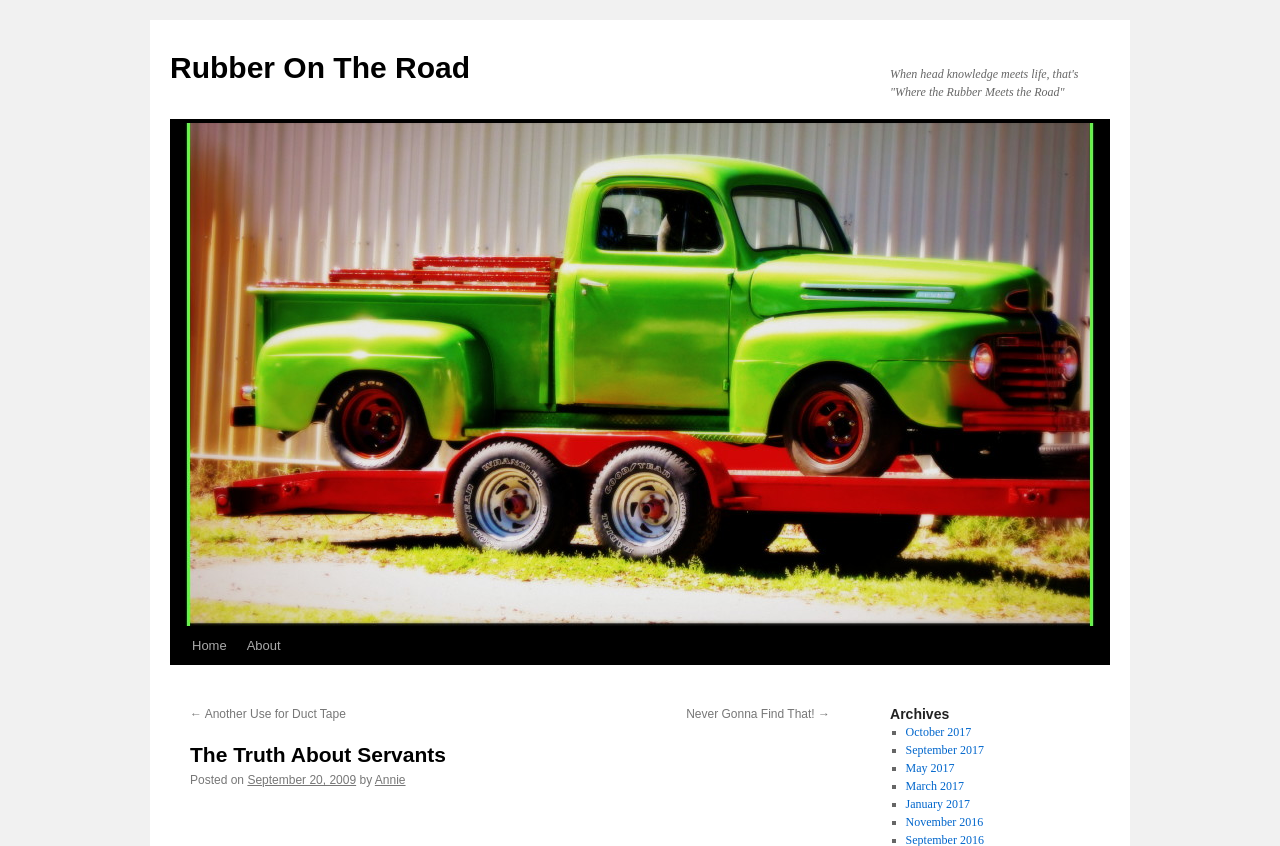Respond with a single word or phrase to the following question: Who is the author of the current post?

Annie